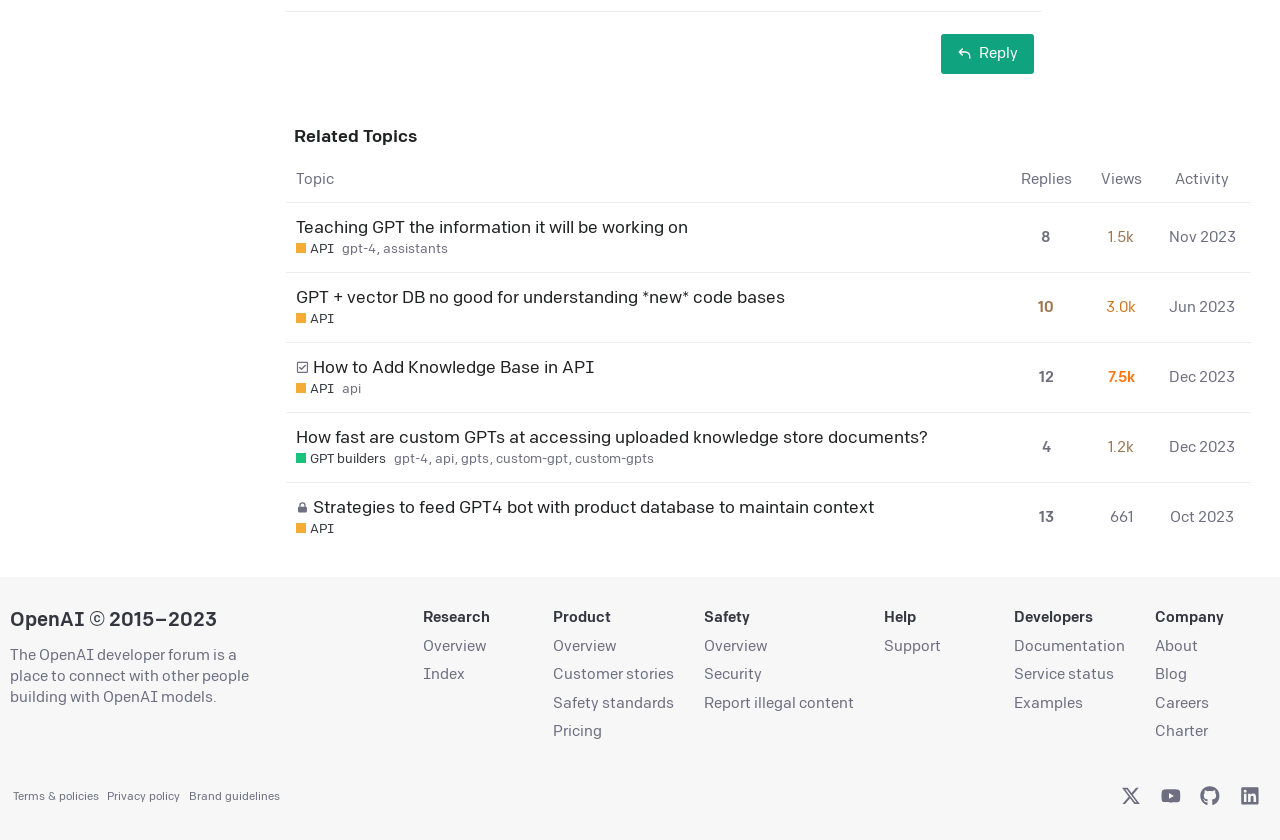Please respond in a single word or phrase: 
What is the topic with the highest like-to-post ratio?

10